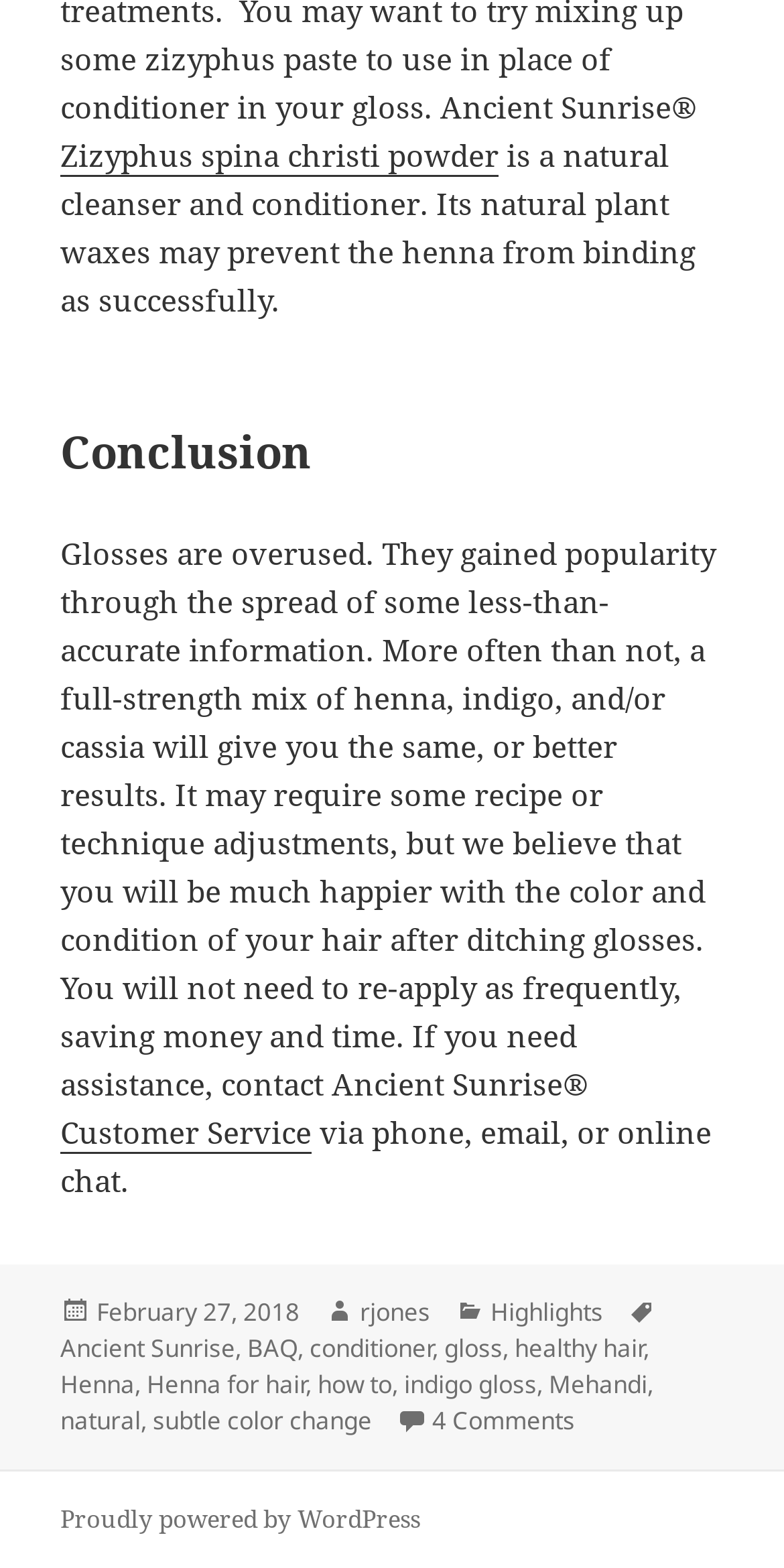Specify the bounding box coordinates of the region I need to click to perform the following instruction: "Read the post from 'February 27, 2018'". The coordinates must be four float numbers in the range of 0 to 1, i.e., [left, top, right, bottom].

[0.123, 0.826, 0.382, 0.849]